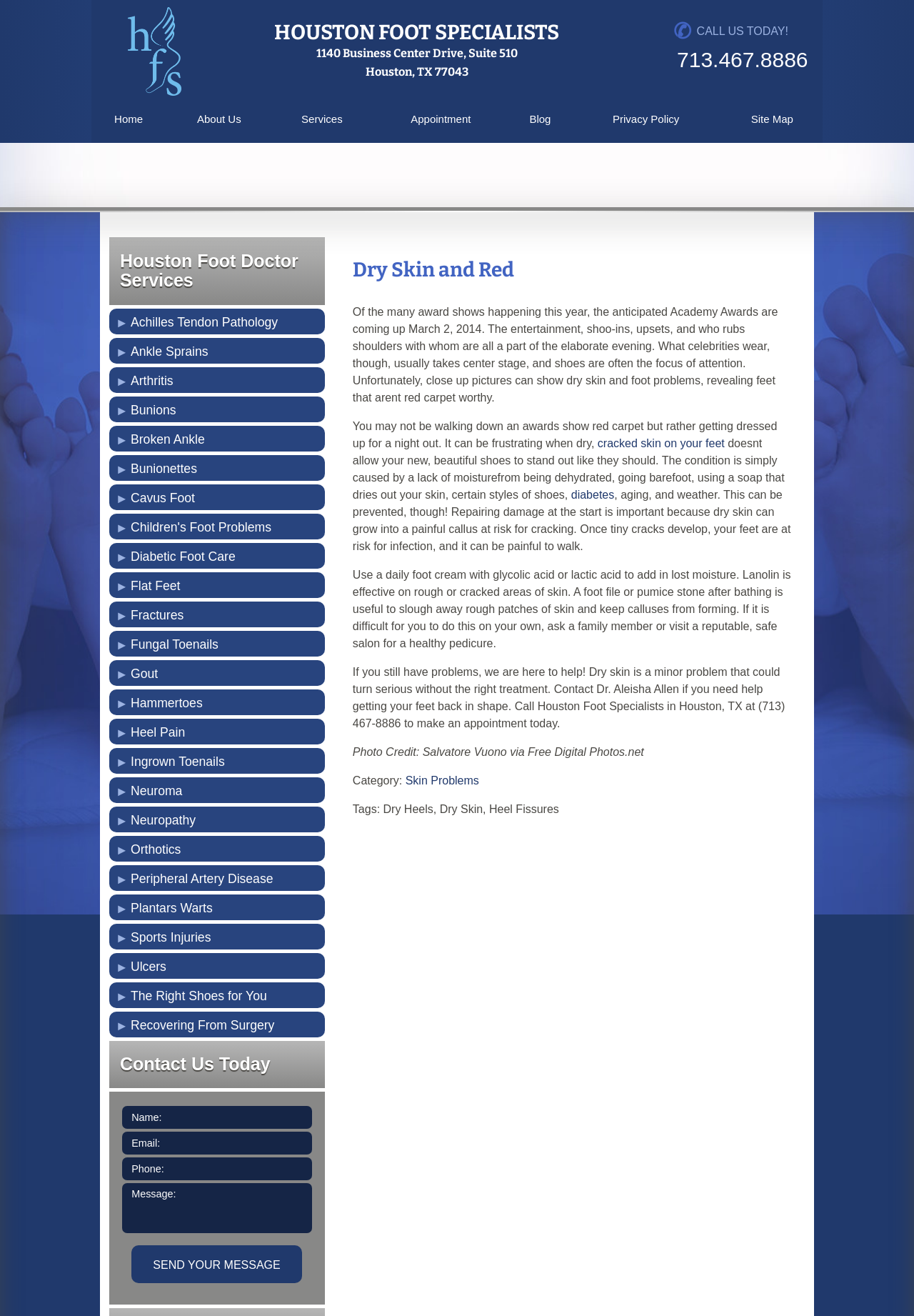Reply to the question with a brief word or phrase: What is the name of the doctor mentioned in the article?

Dr. Aleisha Allen